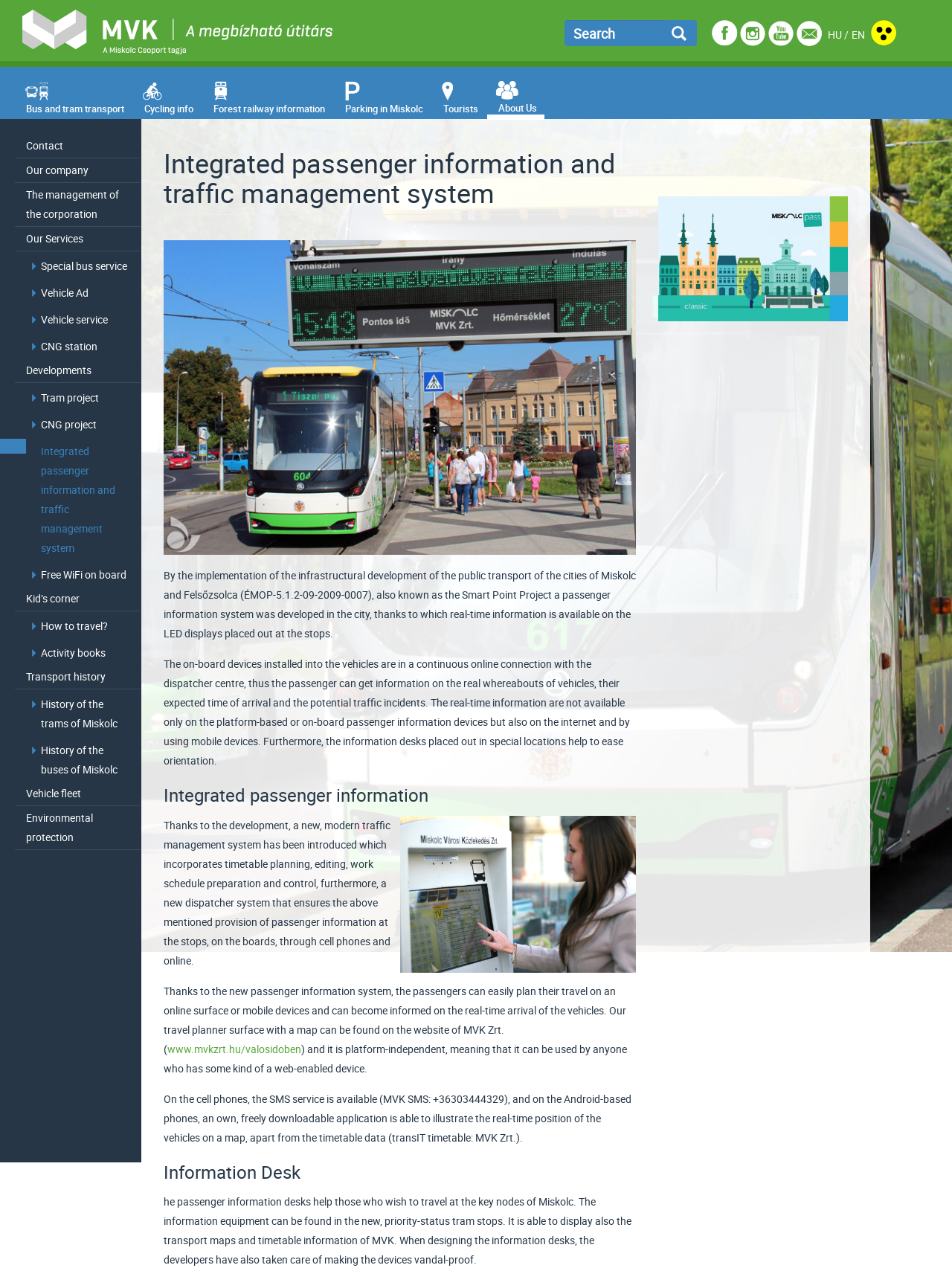From the element description: "input value="Search" value="Search"", extract the bounding box coordinates of the UI element. The coordinates should be expressed as four float numbers between 0 and 1, in the order [left, top, right, bottom].

[0.699, 0.018, 0.721, 0.035]